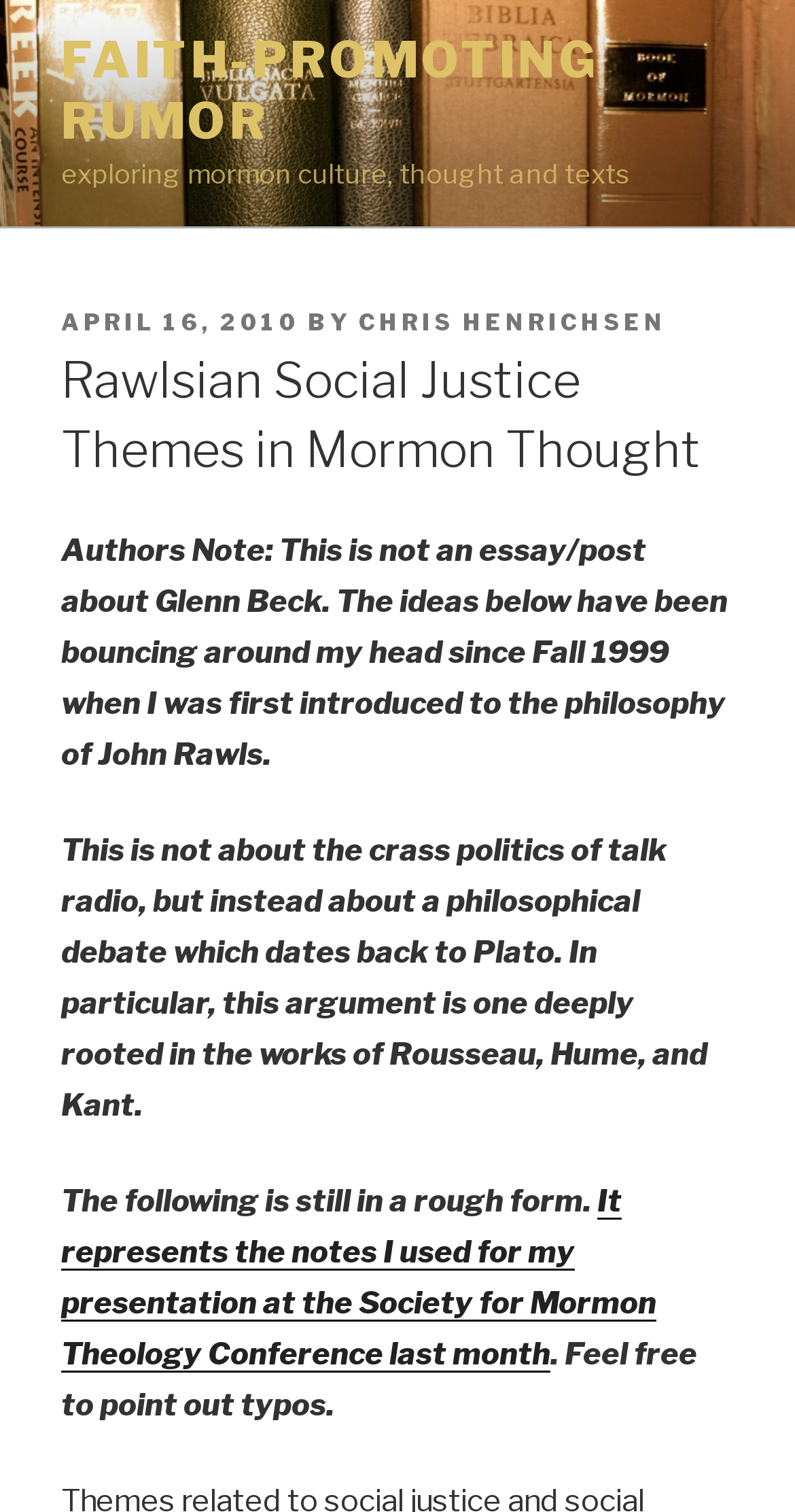Identify the bounding box coordinates for the UI element that matches this description: "FAITH-PROMOTING RUMOR".

[0.077, 0.02, 0.753, 0.1]